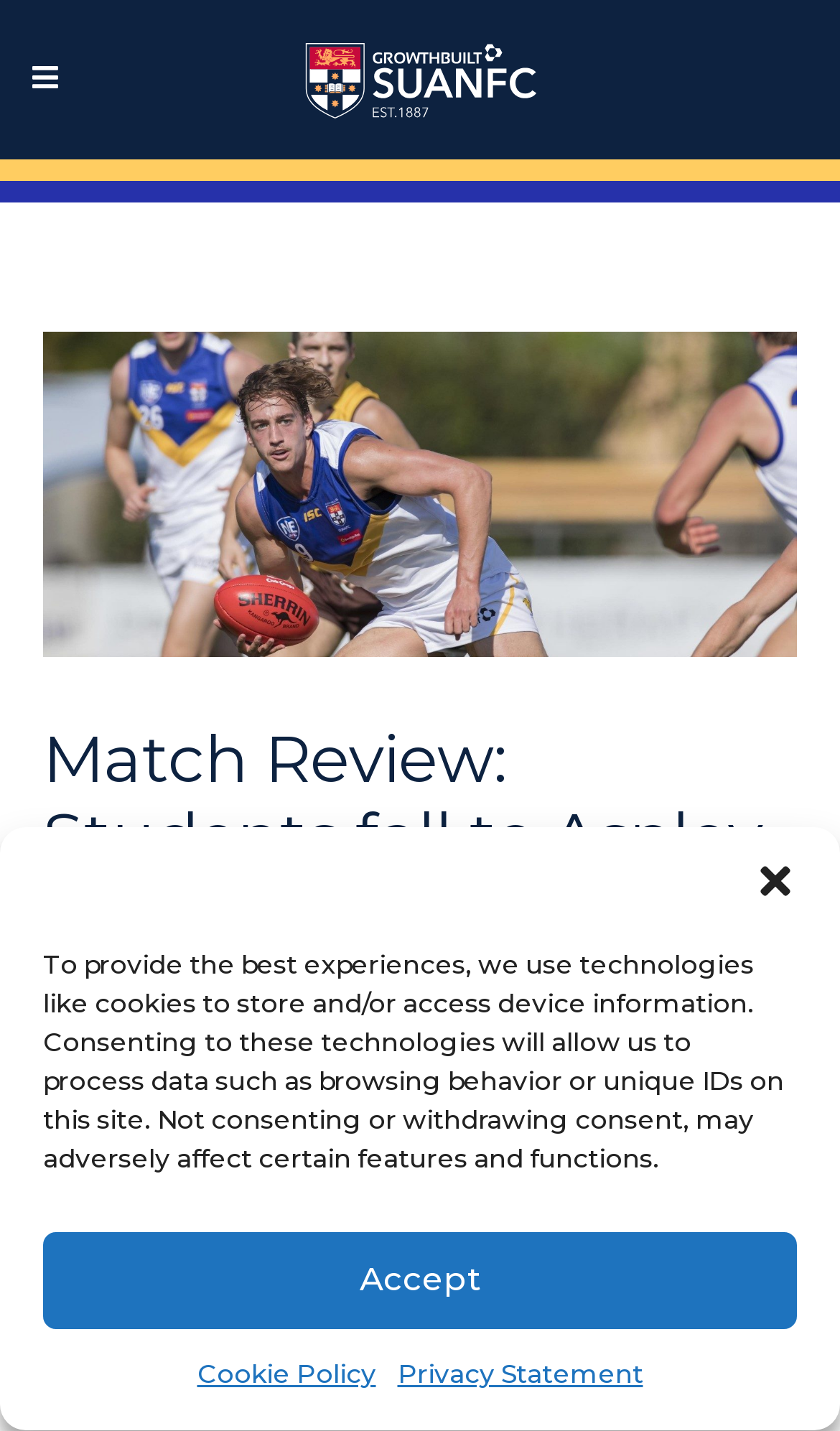What is the location of the match?
Based on the screenshot, give a detailed explanation to answer the question.

The answer can be found in the paragraph of text that describes the match, where it says 'Newly-appointed co-captains Jackson Allen and James Ives were sublime for the Hornets in their 14.18 (102) to 4.13 (37) victory over the Students at Voxson Oval on Saturday afternoon.'